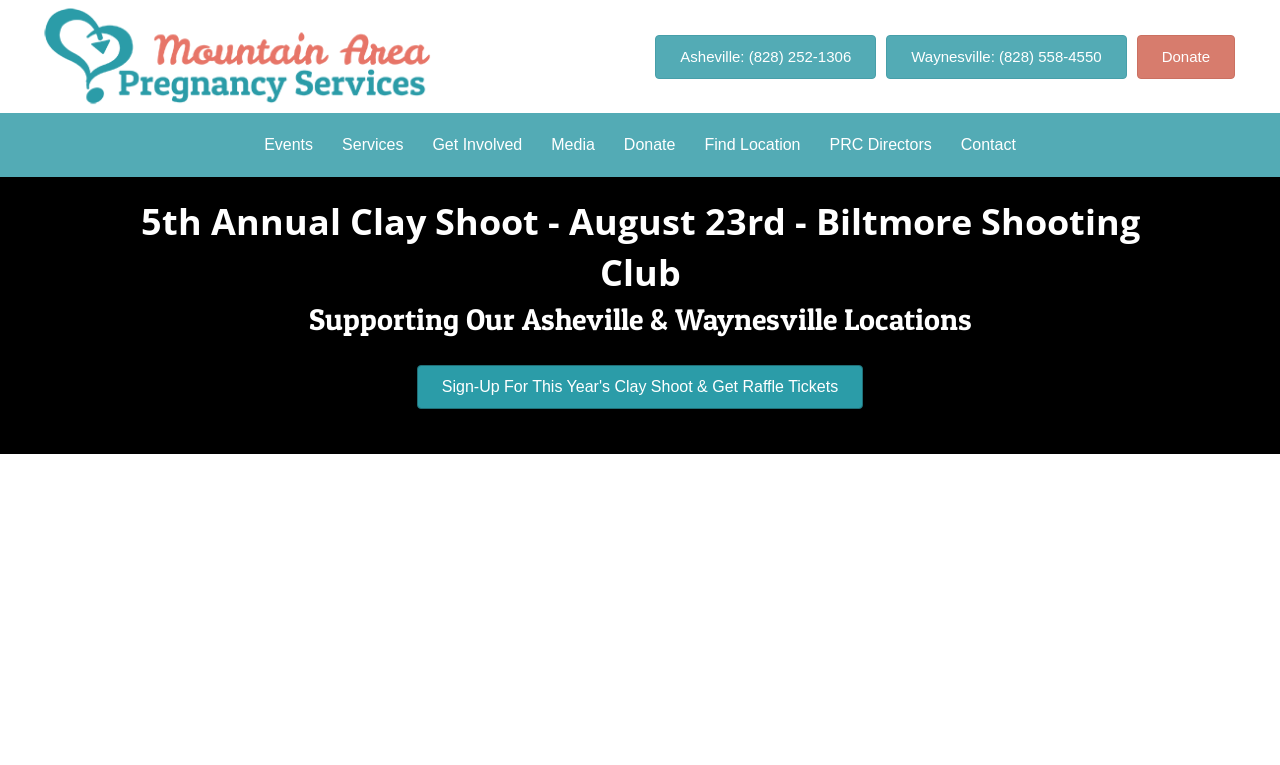How many locations are supported by the event?
Based on the screenshot, answer the question with a single word or phrase.

Two